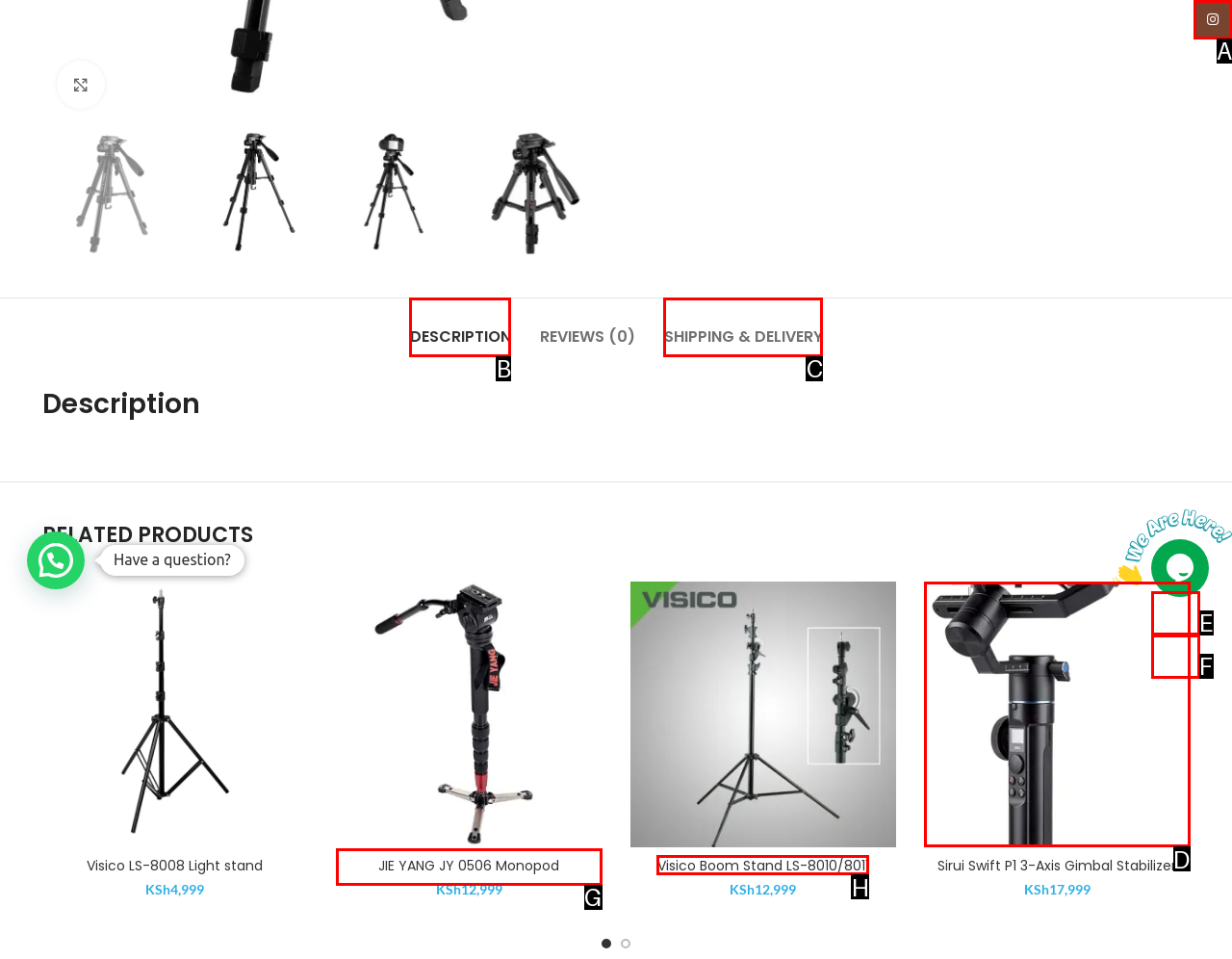Select the letter from the given choices that aligns best with the description: Shipping & Delivery. Reply with the specific letter only.

C